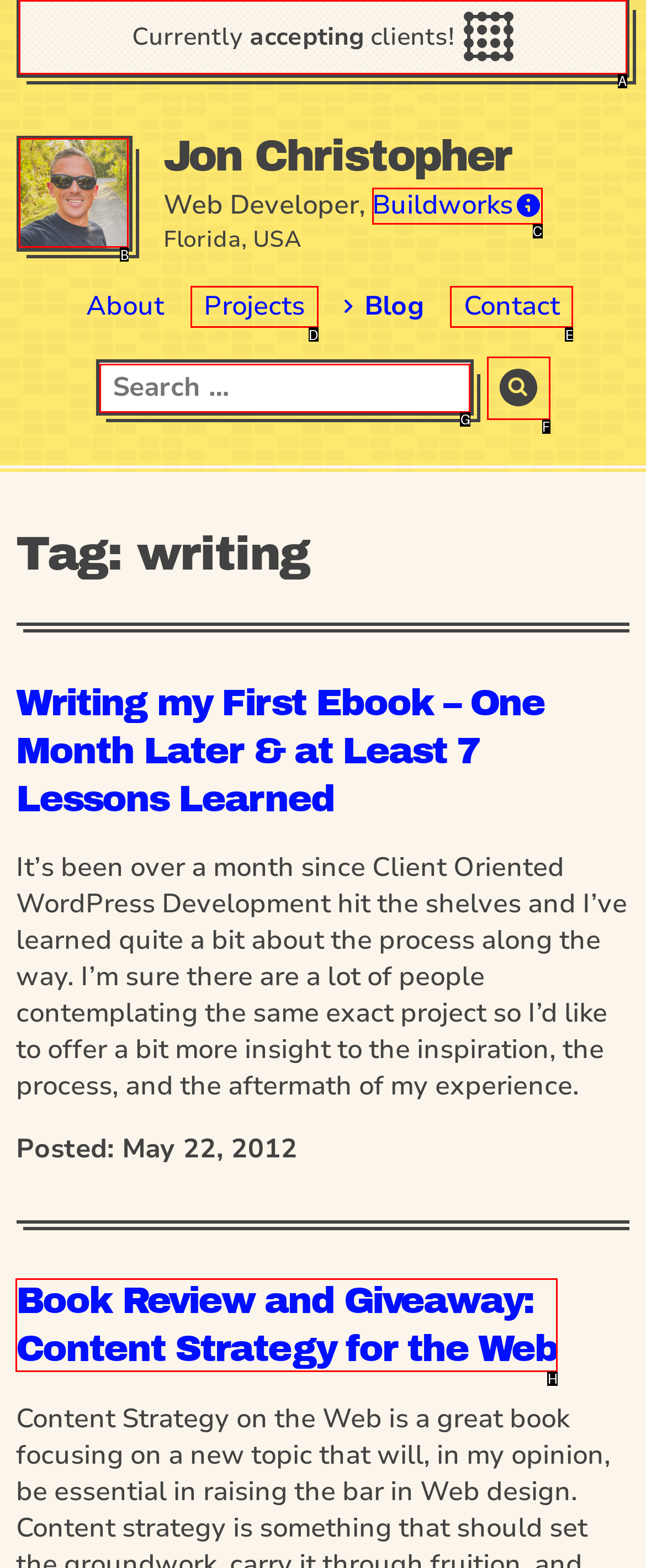Tell me which one HTML element I should click to complete this task: Search for something Answer with the option's letter from the given choices directly.

G